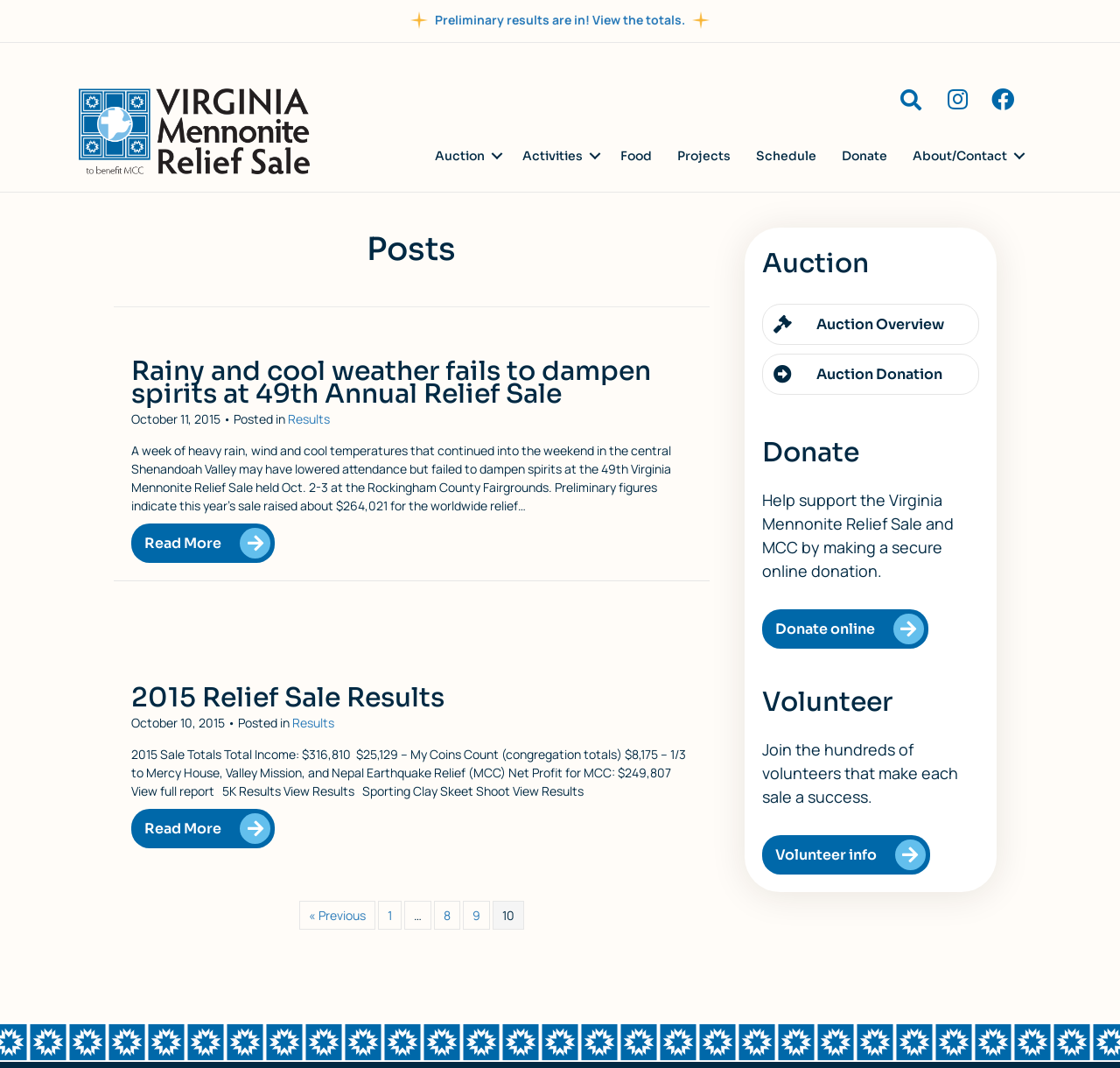Given the description "@pandaiofficial", provide the bounding box coordinates of the corresponding UI element.

None